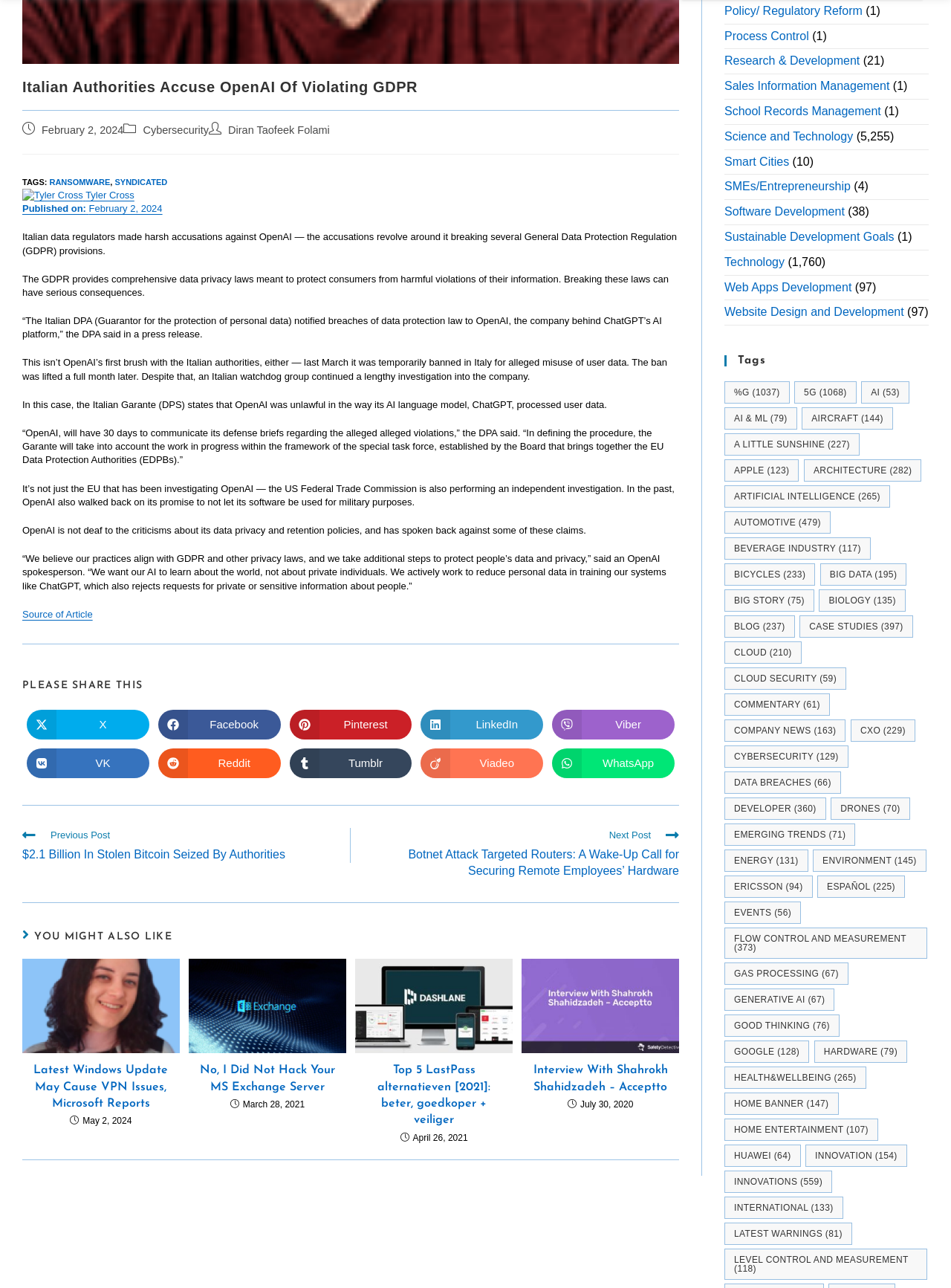Highlight the bounding box coordinates of the element that should be clicked to carry out the following instruction: "Read the article 'Latest Windows Update May Cause VPN Issues, Microsoft Reports'". The coordinates must be given as four float numbers ranging from 0 to 1, i.e., [left, top, right, bottom].

[0.023, 0.745, 0.189, 0.818]